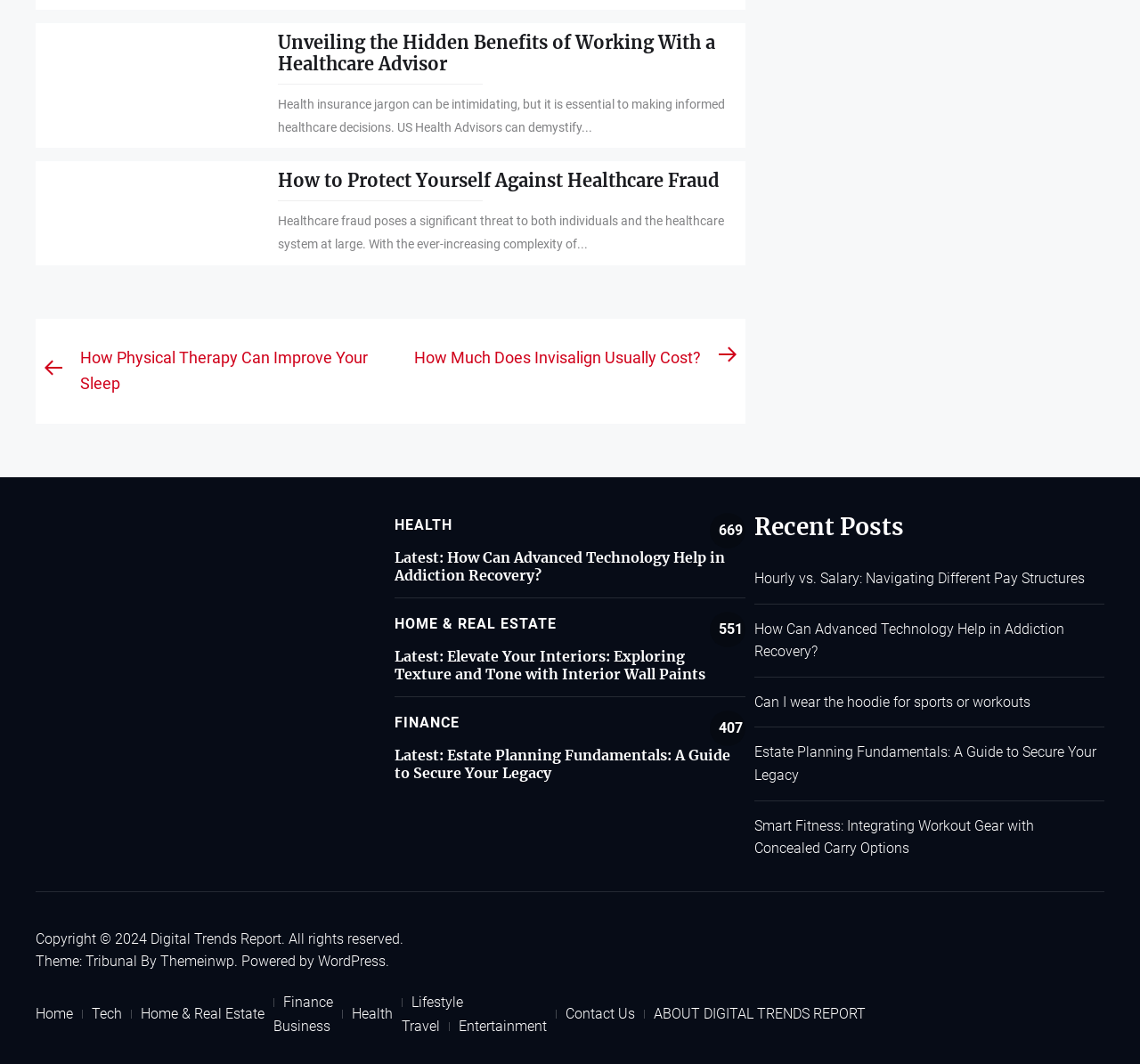What is the name of the website?
Using the visual information, reply with a single word or short phrase.

Digital Trends Report